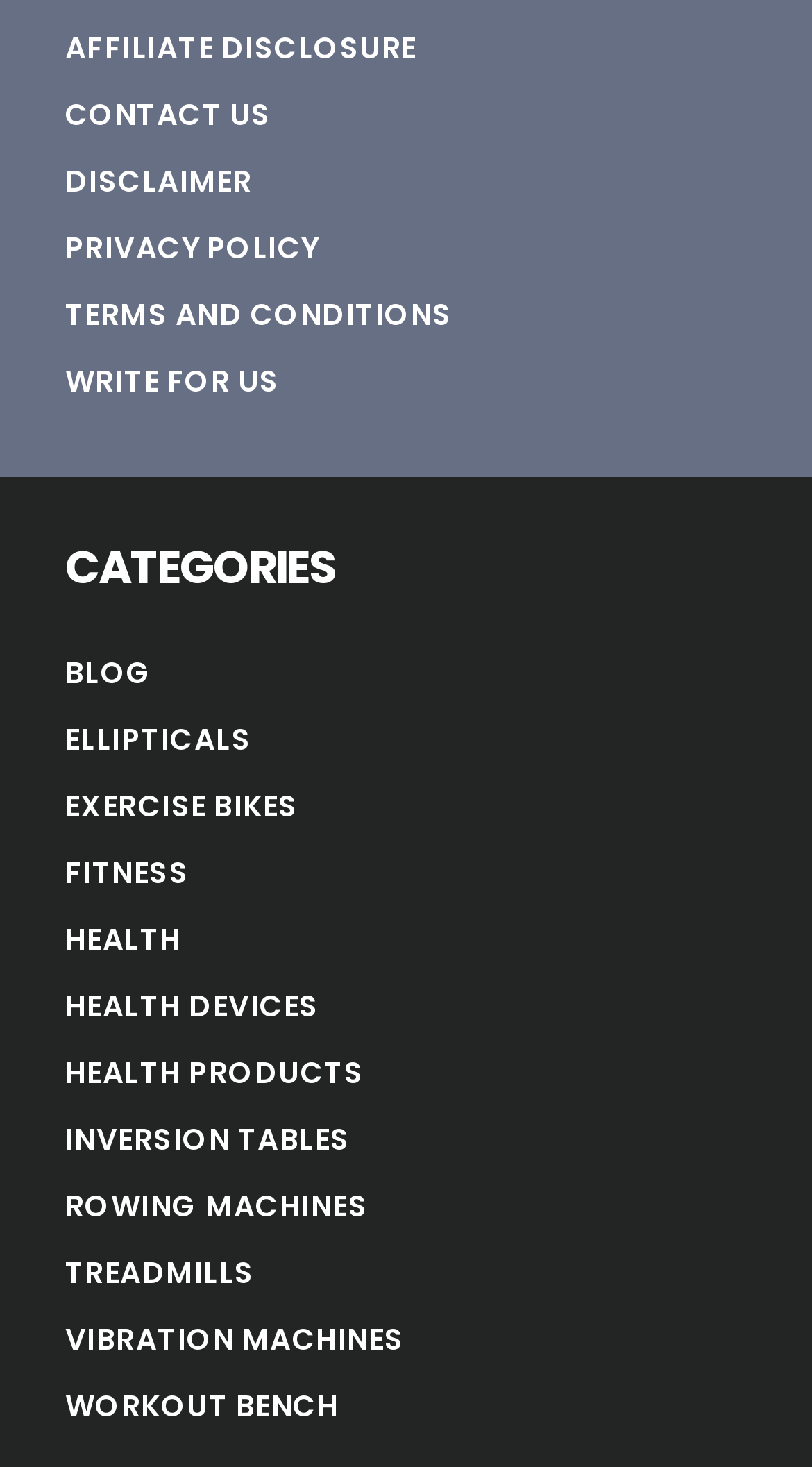Determine the bounding box coordinates for the region that must be clicked to execute the following instruction: "view affiliate disclosure".

[0.08, 0.018, 0.513, 0.046]